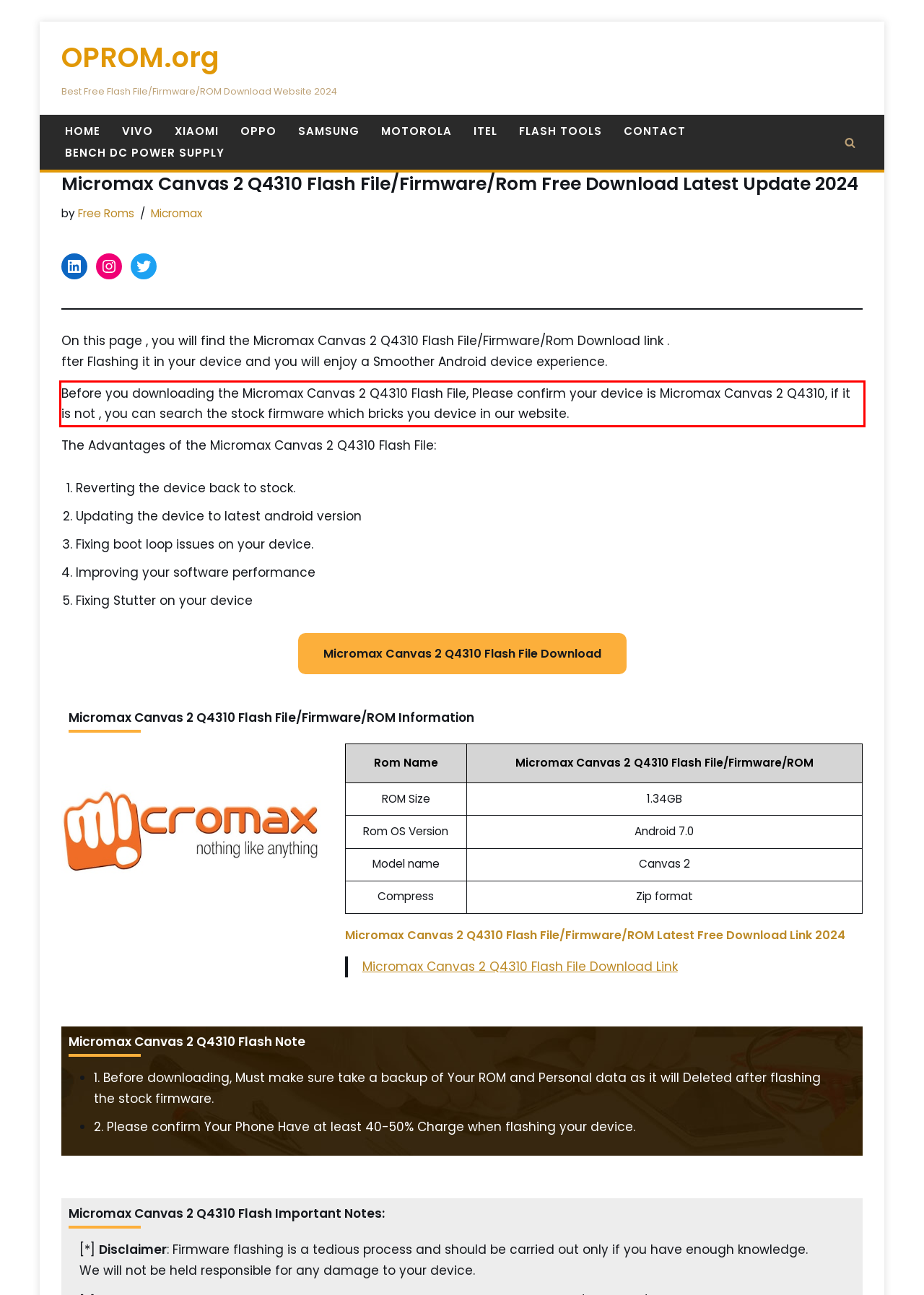You have a screenshot of a webpage, and there is a red bounding box around a UI element. Utilize OCR to extract the text within this red bounding box.

Before you downloading the Micromax Canvas 2 Q4310 Flash File, Please confirm your device is Micromax Canvas 2 Q4310, if it is not , you can search the stock firmware which bricks you device in our website.